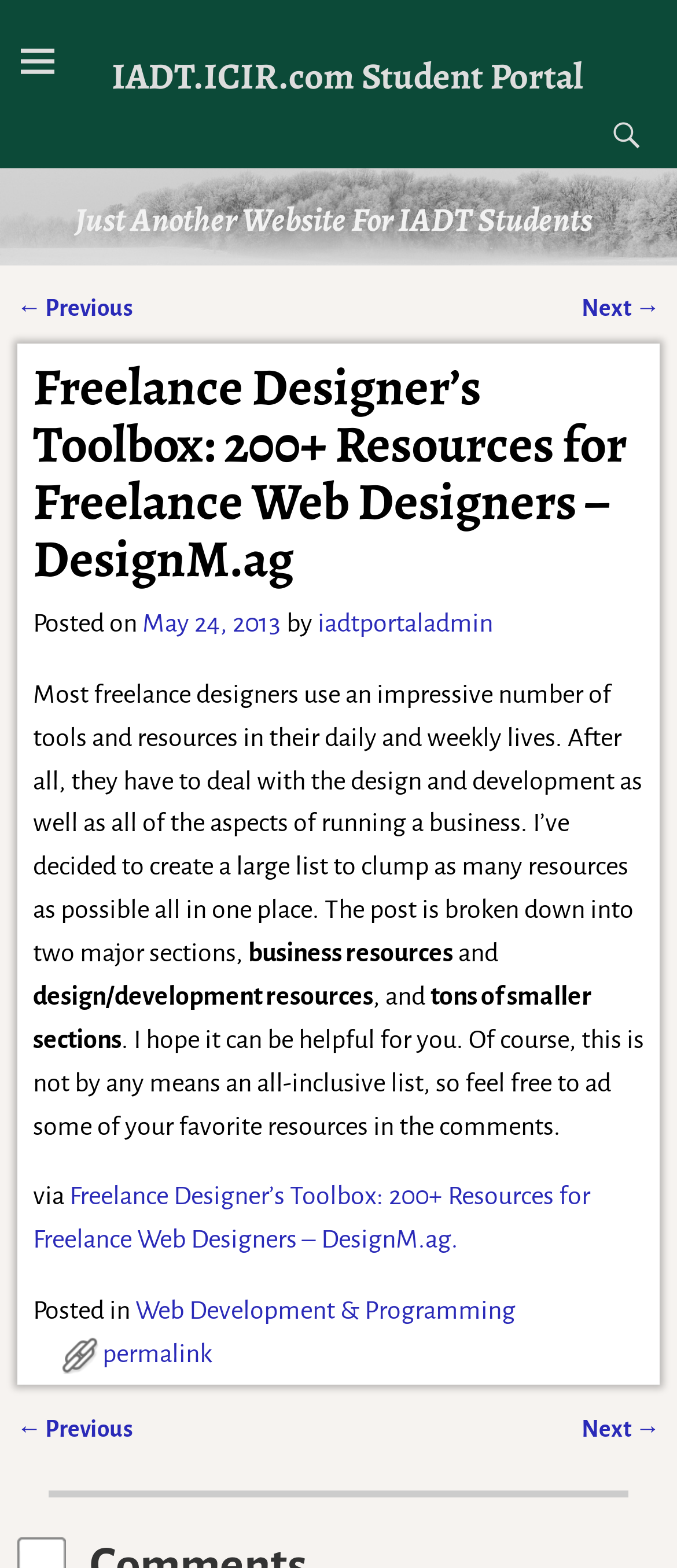Create a detailed summary of the webpage's content and design.

The webpage is a blog post titled "Freelance Designer's Toolbox: 200+ Resources for Freelance Web Designers – DesignM.ag" on the IADT.ICIR.com Student Portal. At the top, there is a search bar located at the right side, accompanied by a link to the student portal. Below the search bar, there is a heading that reads "Just Another Website For IADT Students".

The main content of the webpage is an article that discusses the importance of resources for freelance web designers. The article is divided into sections, with headings and subheadings that provide a clear structure. The text is dense, with multiple paragraphs that provide information on the various resources available to freelance designers.

At the top of the article, there is a header that displays the title of the post, along with the date it was posted and the author's name. The article is followed by a footer section that lists the categories the post belongs to, including "Web Development & Programming".

Throughout the article, there are links to external resources, including the original source of the article, DesignM.ag. There are also links to navigate to previous and next posts, located at the top and bottom of the page, respectively. Overall, the webpage is a informative resource for freelance web designers, providing a comprehensive list of tools and resources to aid in their work.